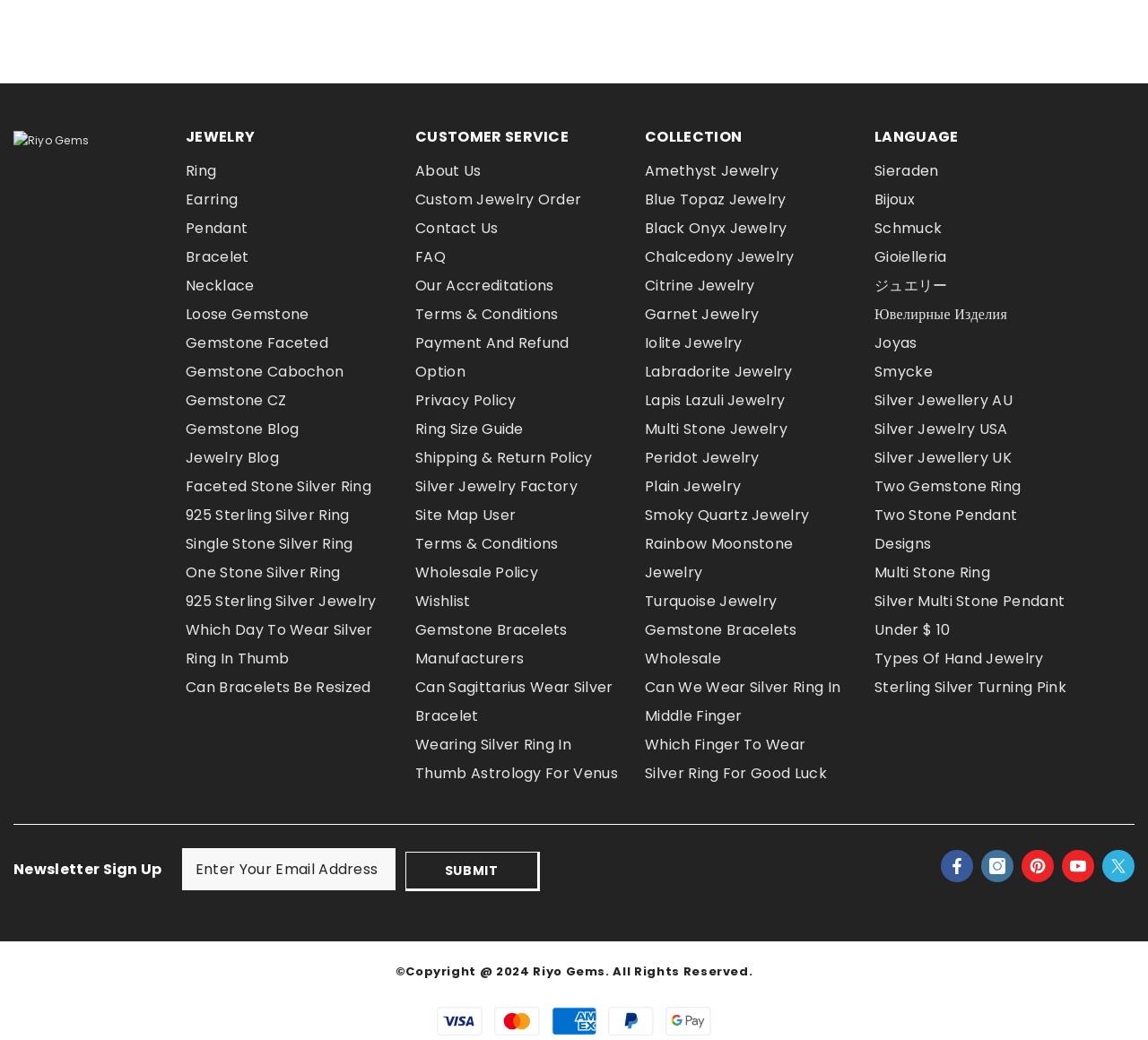Provide a single word or phrase answer to the question: 
How many languages are supported on this website?

10